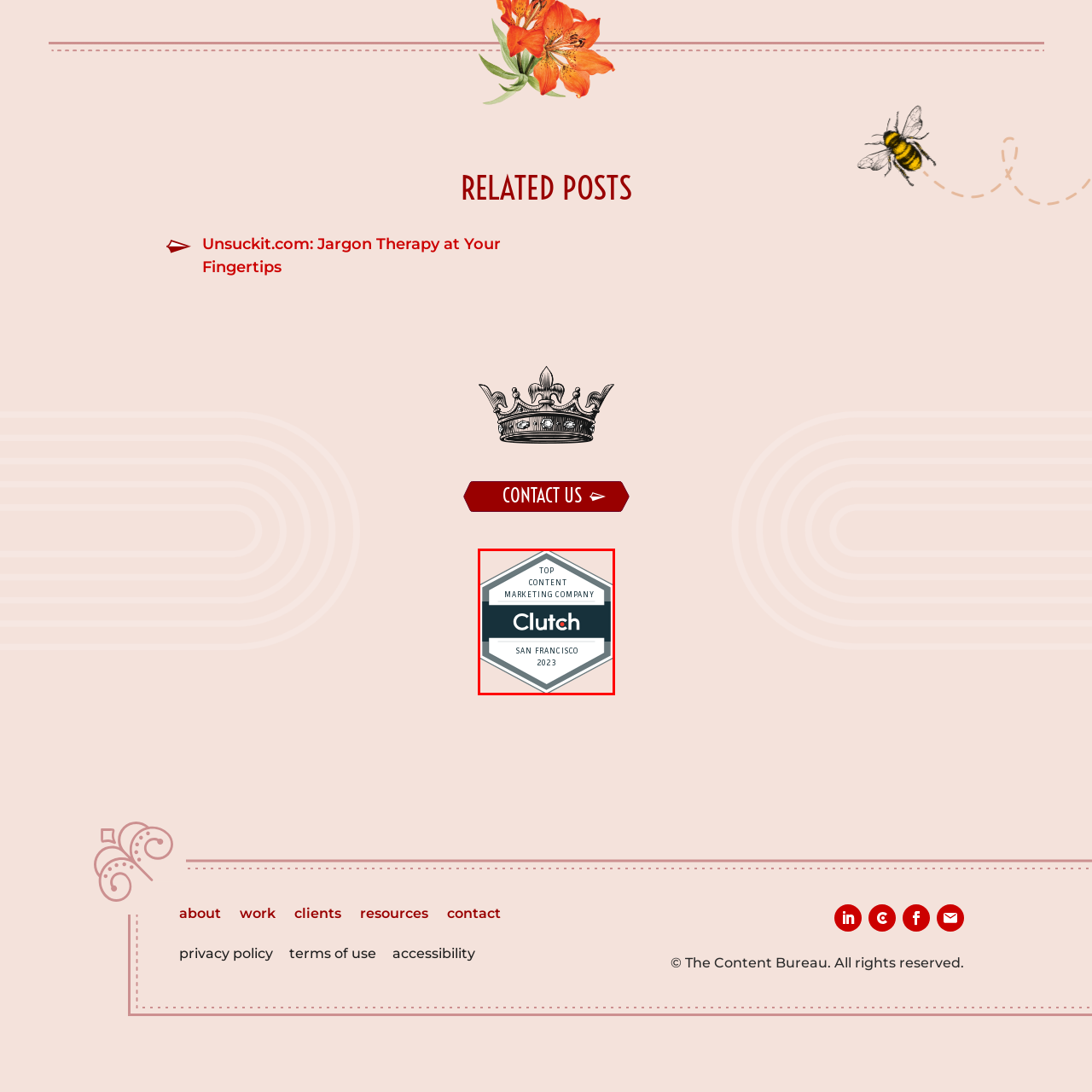Explain in detail what is shown in the red-bordered image.

This image showcases a prestigious award badge, highlighting the recognition of a company as a "Top Content Marketing Company" by Clutch in 2023. The design features a hexagonal shape, with bold text stating "TOP CONTENT MARKETING COMPANY" at the top. Prominently displayed in the center is the "Clutch" logo, which adds to the credibility of the award. Below the logo, the location "SAN FRANCISCO" emphasizes the market where this distinction was earned. This badge not only reflects the company’s excellence in content marketing but also serves as a visual testament to its reputation in the industry for the year 2023.